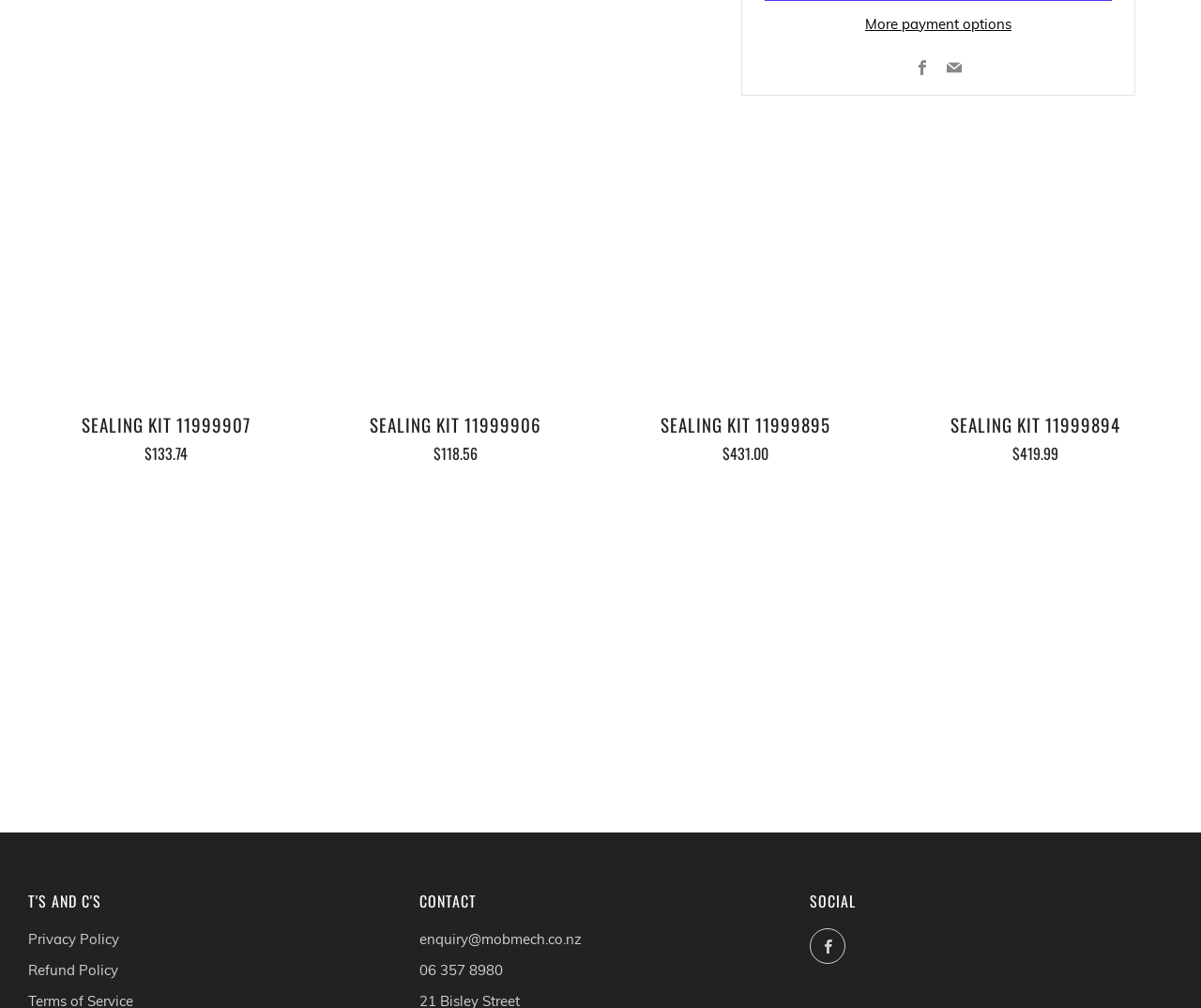Locate the bounding box coordinates of the element you need to click to accomplish the task described by this instruction: "View Sealing Kit 11999907 details".

[0.023, 0.193, 0.253, 0.375]